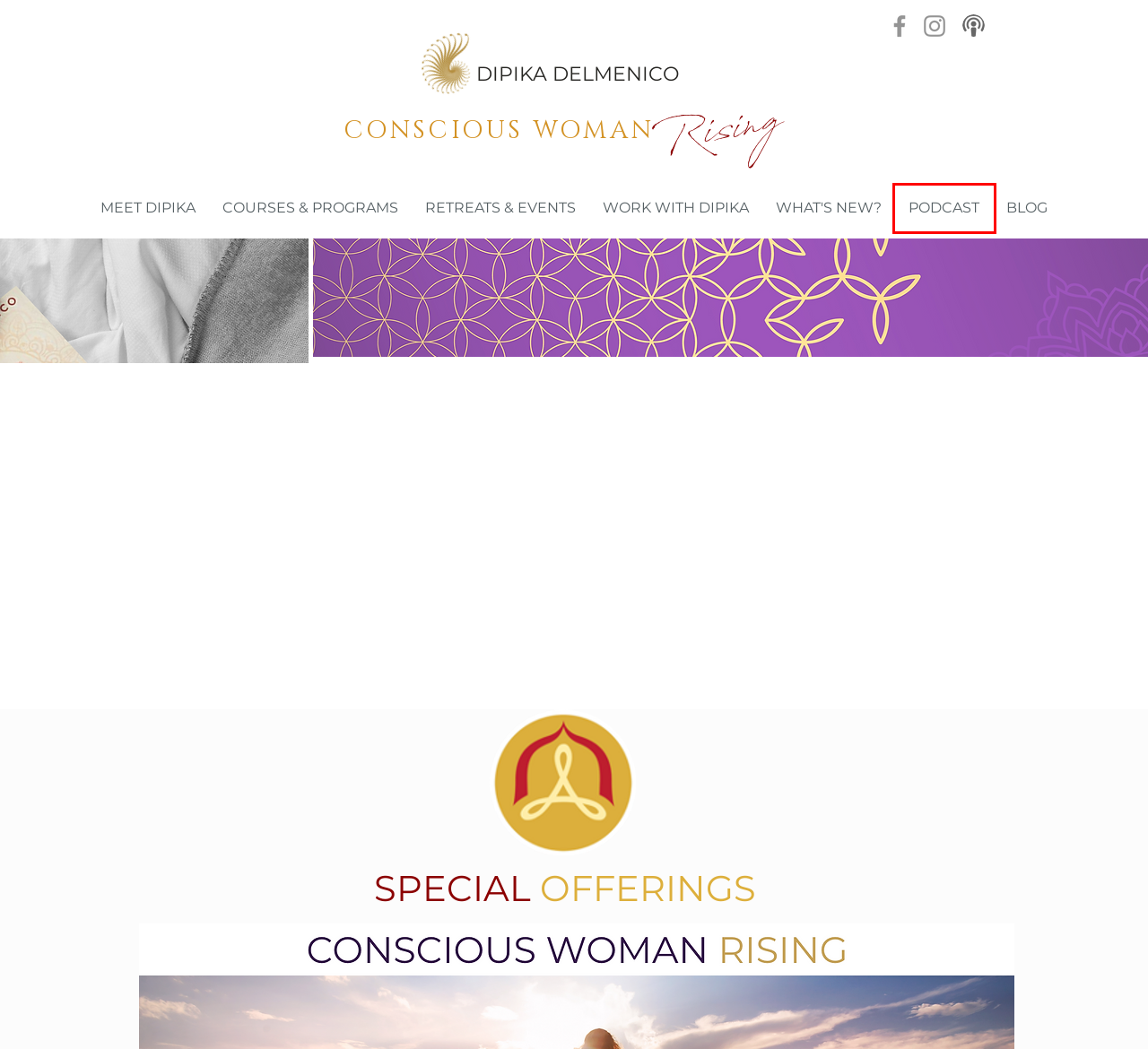Consider the screenshot of a webpage with a red bounding box around an element. Select the webpage description that best corresponds to the new page after clicking the element inside the red bounding box. Here are the candidates:
A. Mahila Śakti 40-Day Mantra Circle
B. About | Dipika Delmenico
C. Dipika Delmenico I Conscious Woman Rising
D. BLOG | Dipika Delmenico
E. Courses | Dipika Delmenico
F. Work With | Dipika Delmenico
G. Retreats | Dipika Delmenico
H. Conscious Woman Rising Podcast | Dipika Delmenico

H